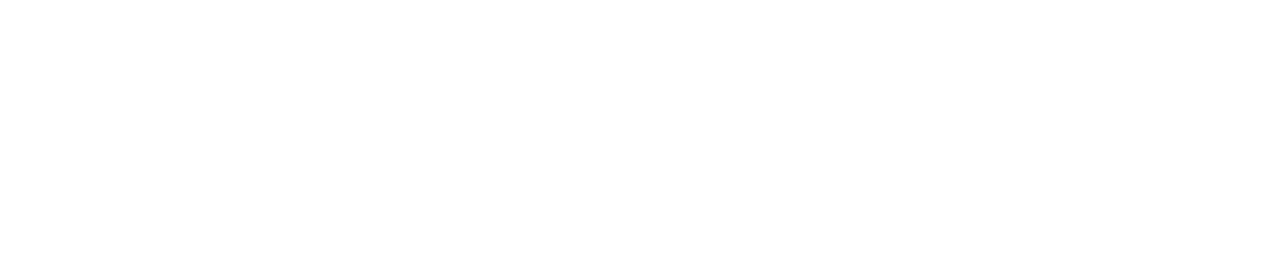Provide a comprehensive description of the image.

The image is a logo or graphic representing "Shenzhen Launch Co.,Ltd", situated prominently on a webpage dedicated to informative content about Typhoon "NIDA" and its imminent impact on Shenzhen. The logo visually conveys the identity of the company, suggesting its connection to the products and services offered, likely related to industrial or engineering fields. This branding element is part of a larger web layout, which includes navigation links to various sections such as Home, About Us, Products, and News, emphasizing the company's engagement in relevant industry discussions amidst significant weather events. The overall design reflects a professional tone, aligning with the approach to communicate crucial updates regarding the typhoon and its effects on the local context.